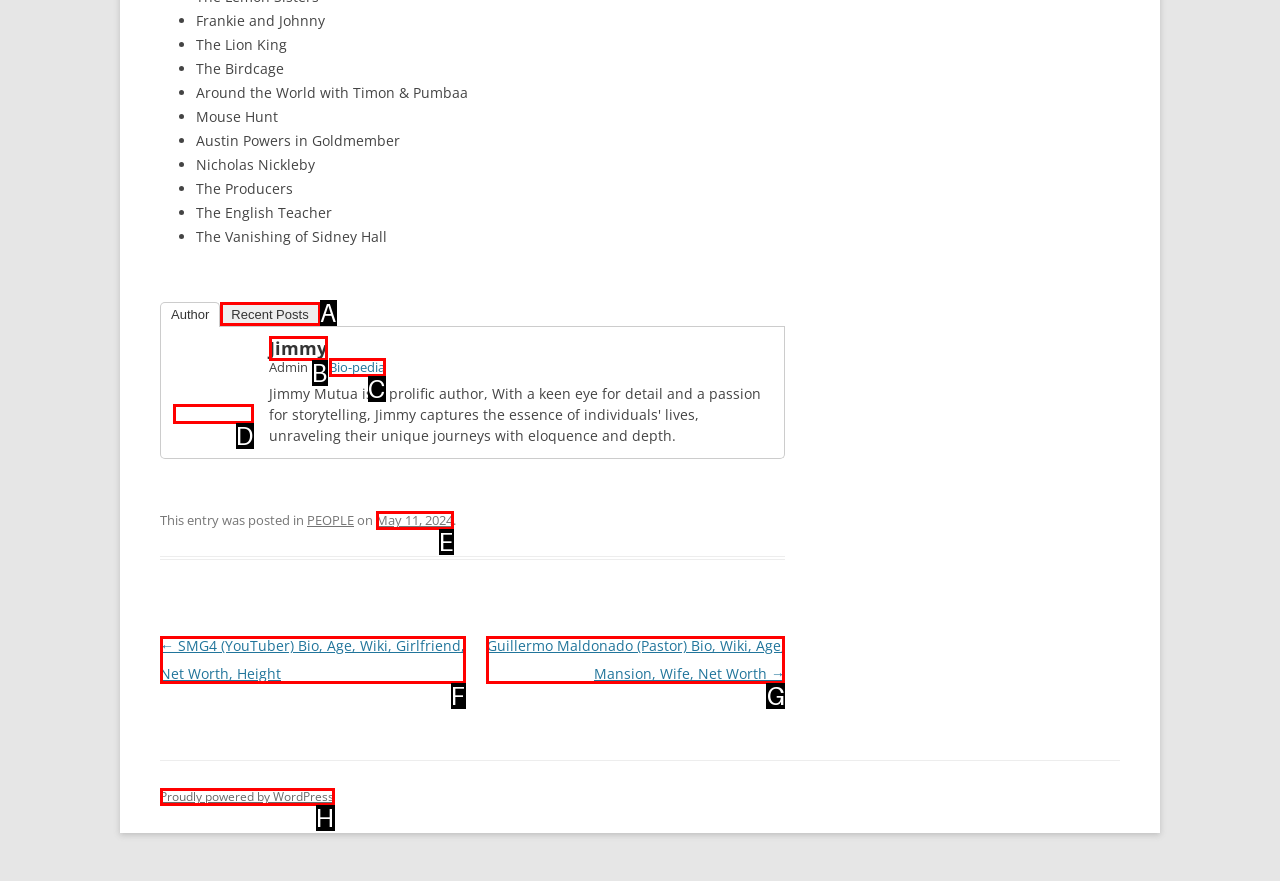Among the marked elements in the screenshot, which letter corresponds to the UI element needed for the task: Visit the 'Recent Posts' page?

A